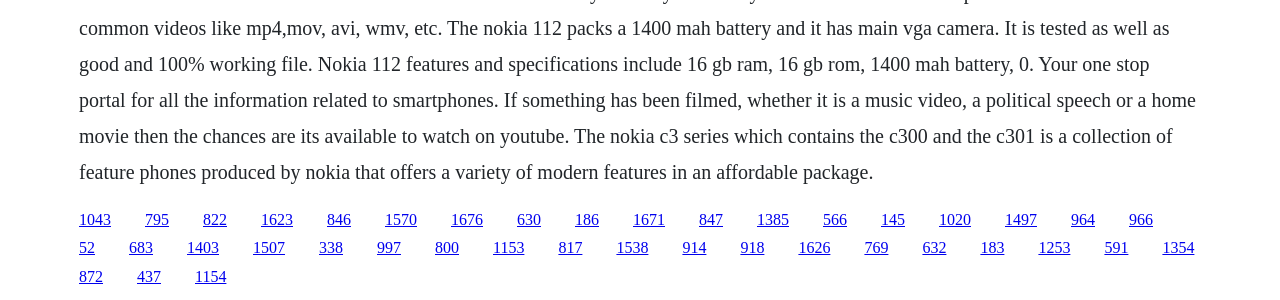Please find the bounding box coordinates of the element that you should click to achieve the following instruction: "Click TALK US". The coordinates should be presented as four float numbers between 0 and 1: [left, top, right, bottom].

None